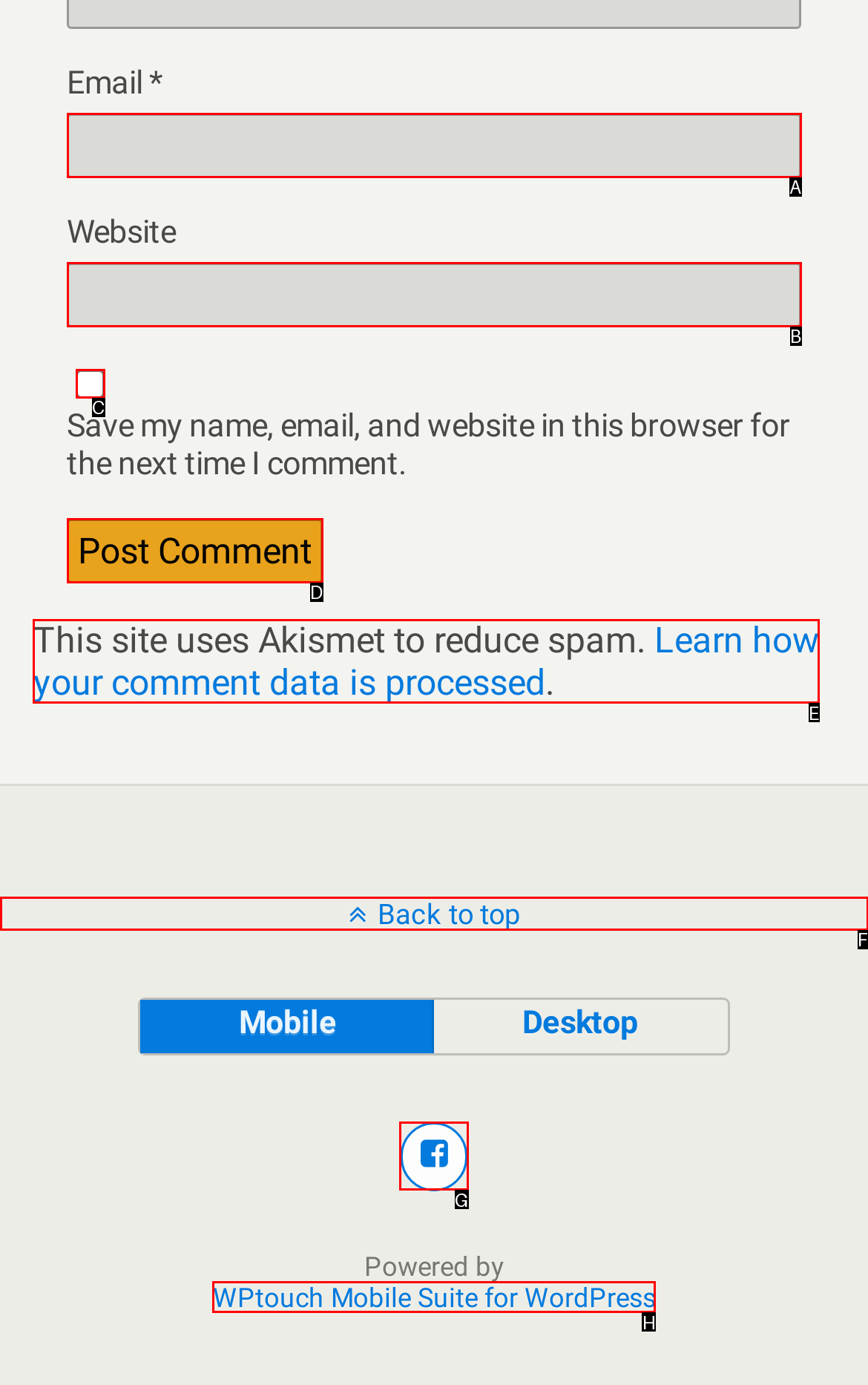Choose the HTML element to click for this instruction: Learn about comment data processing Answer with the letter of the correct choice from the given options.

E